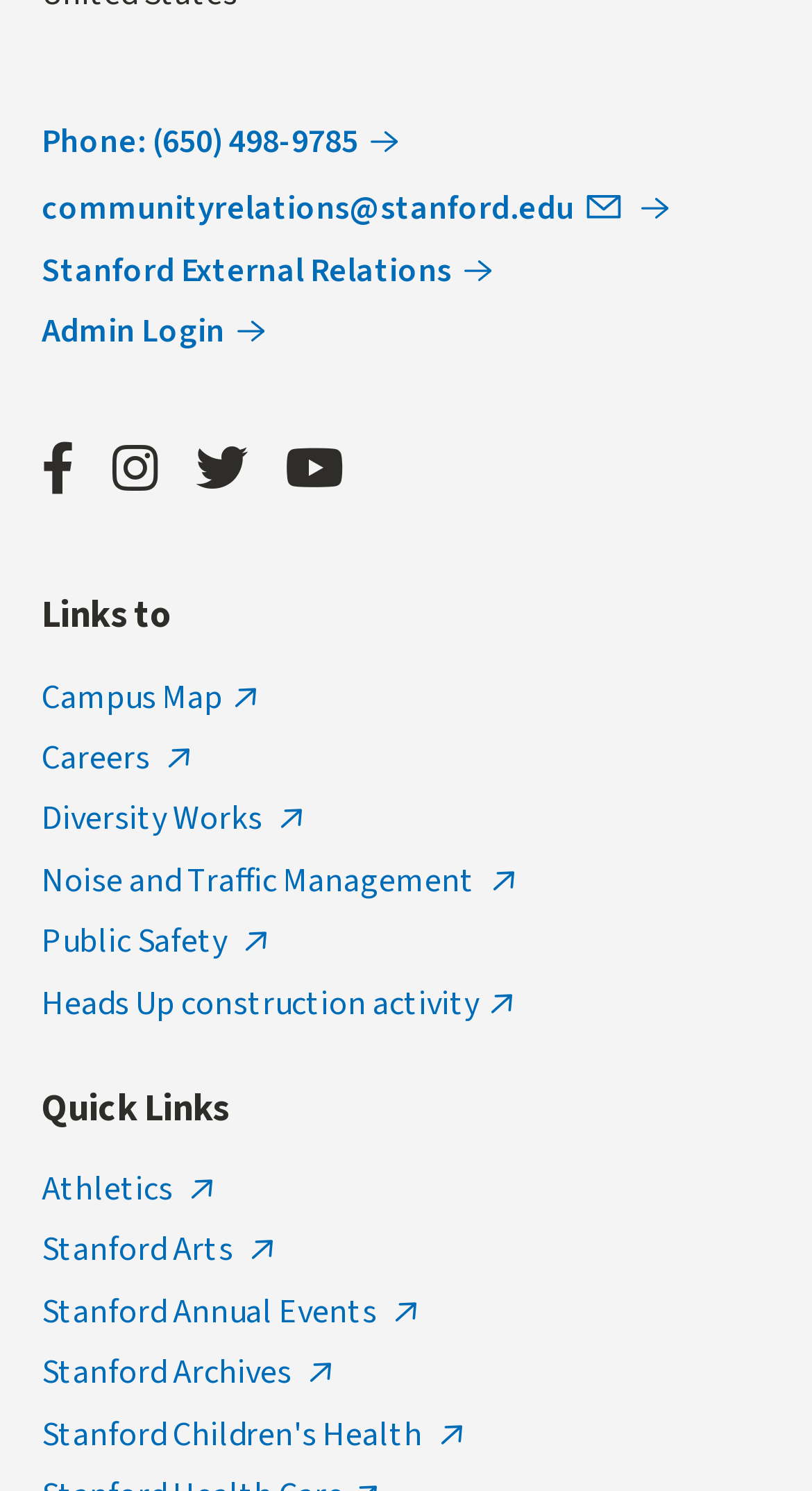Bounding box coordinates are specified in the format (top-left x, top-left y, bottom-right x, bottom-right y). All values are floating point numbers bounded between 0 and 1. Please provide the bounding box coordinate of the region this sentence describes: Careers (link is external)

[0.051, 0.493, 0.247, 0.524]